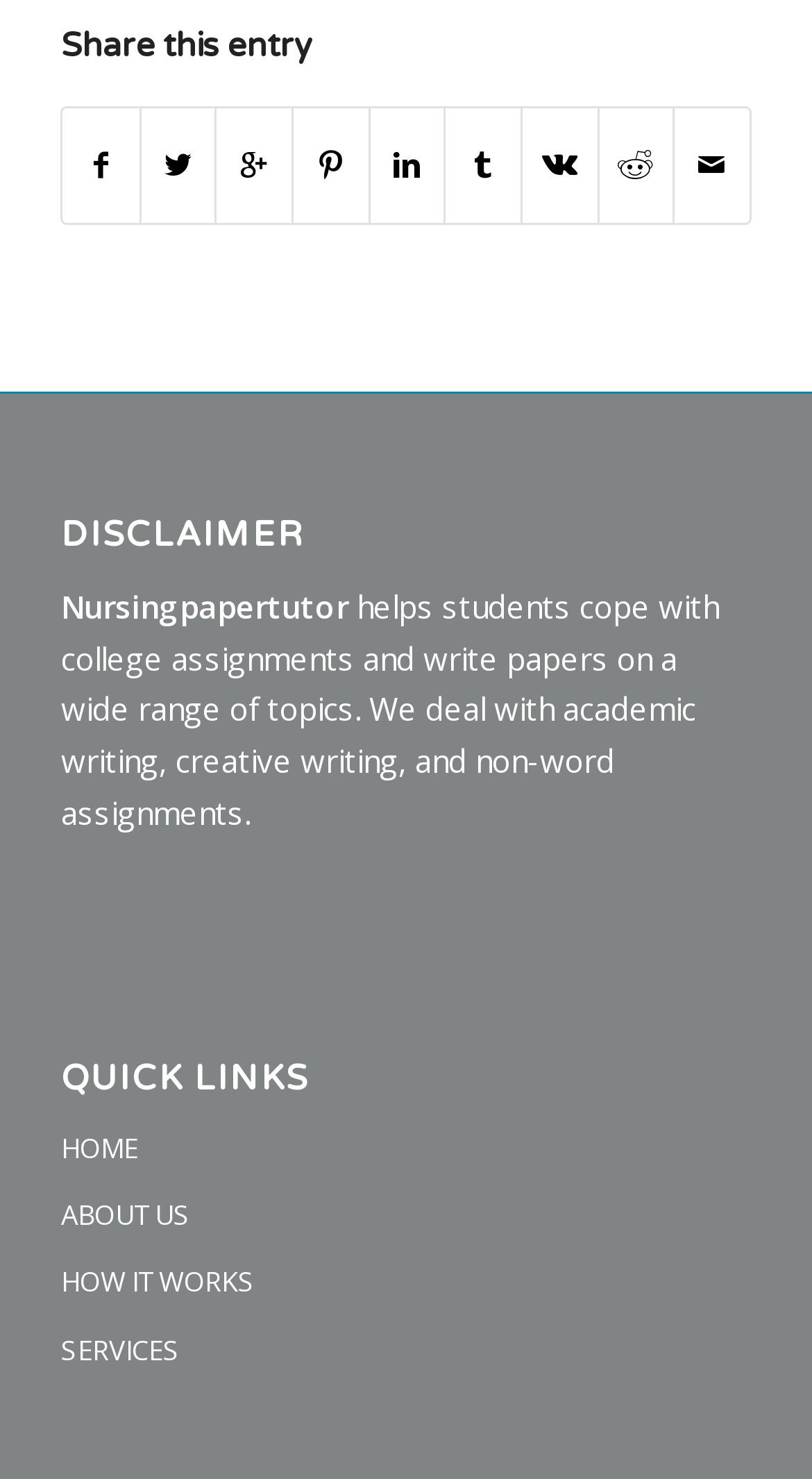What type of writing does the website help with? From the image, respond with a single word or brief phrase.

Academic, creative, and non-word